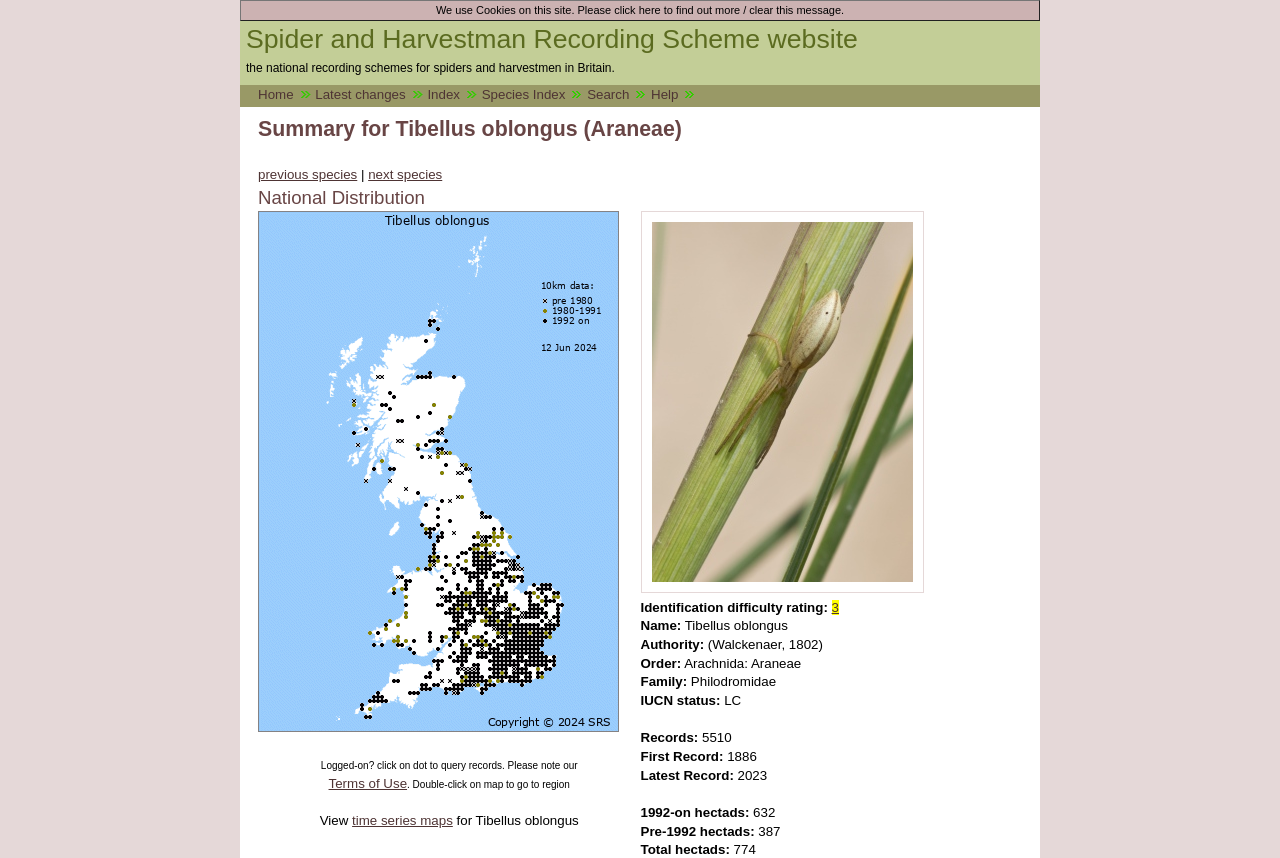What is the IUCN status of Tibellus oblongus?
Based on the visual details in the image, please answer the question thoroughly.

I found the answer by looking at the StaticText 'IUCN status: LC'.